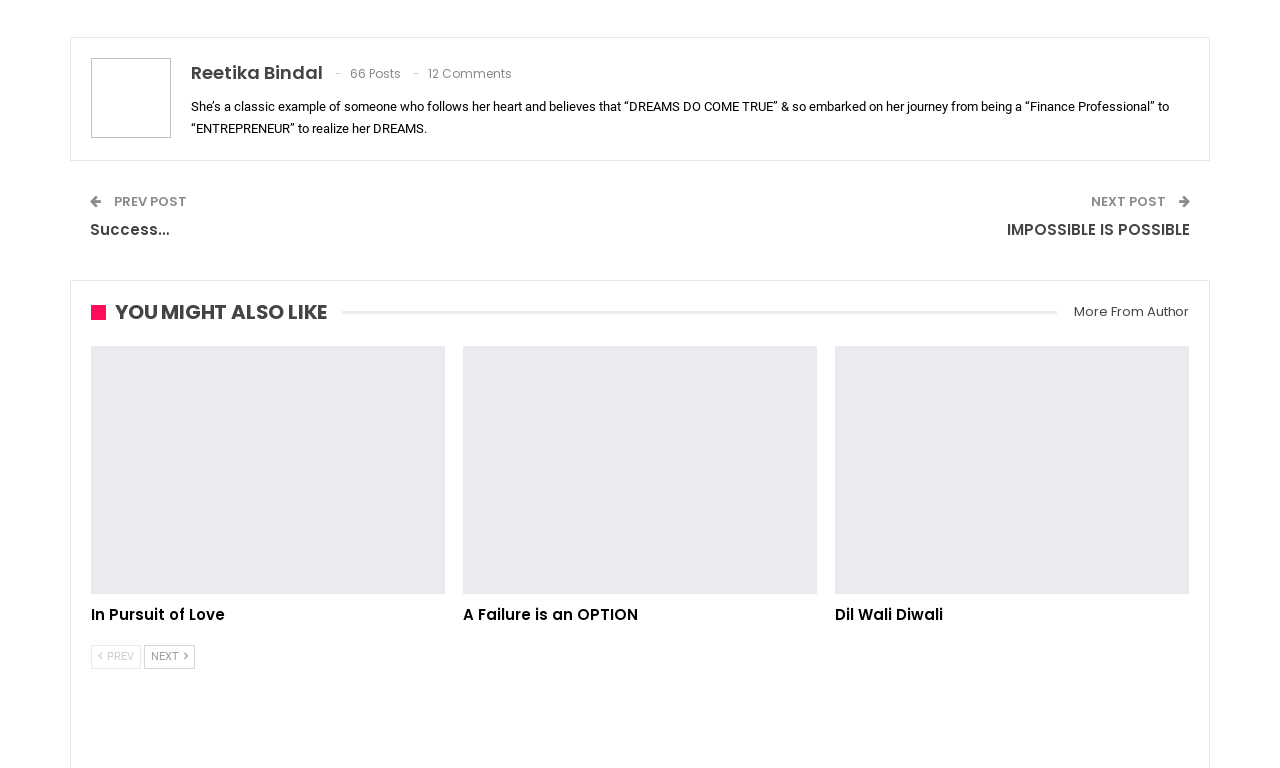Locate the bounding box coordinates of the element that needs to be clicked to carry out the instruction: "read more from author". The coordinates should be given as four float numbers ranging from 0 to 1, i.e., [left, top, right, bottom].

[0.826, 0.392, 0.929, 0.421]